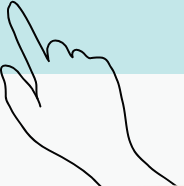What is the theme of the surrounding content?
Provide a well-explained and detailed answer to the question.

According to the caption, the surrounding content discusses digital innovation and may imply the importance of user interaction in technology or digital services, which suggests that the theme is related to digital innovation and its applications.